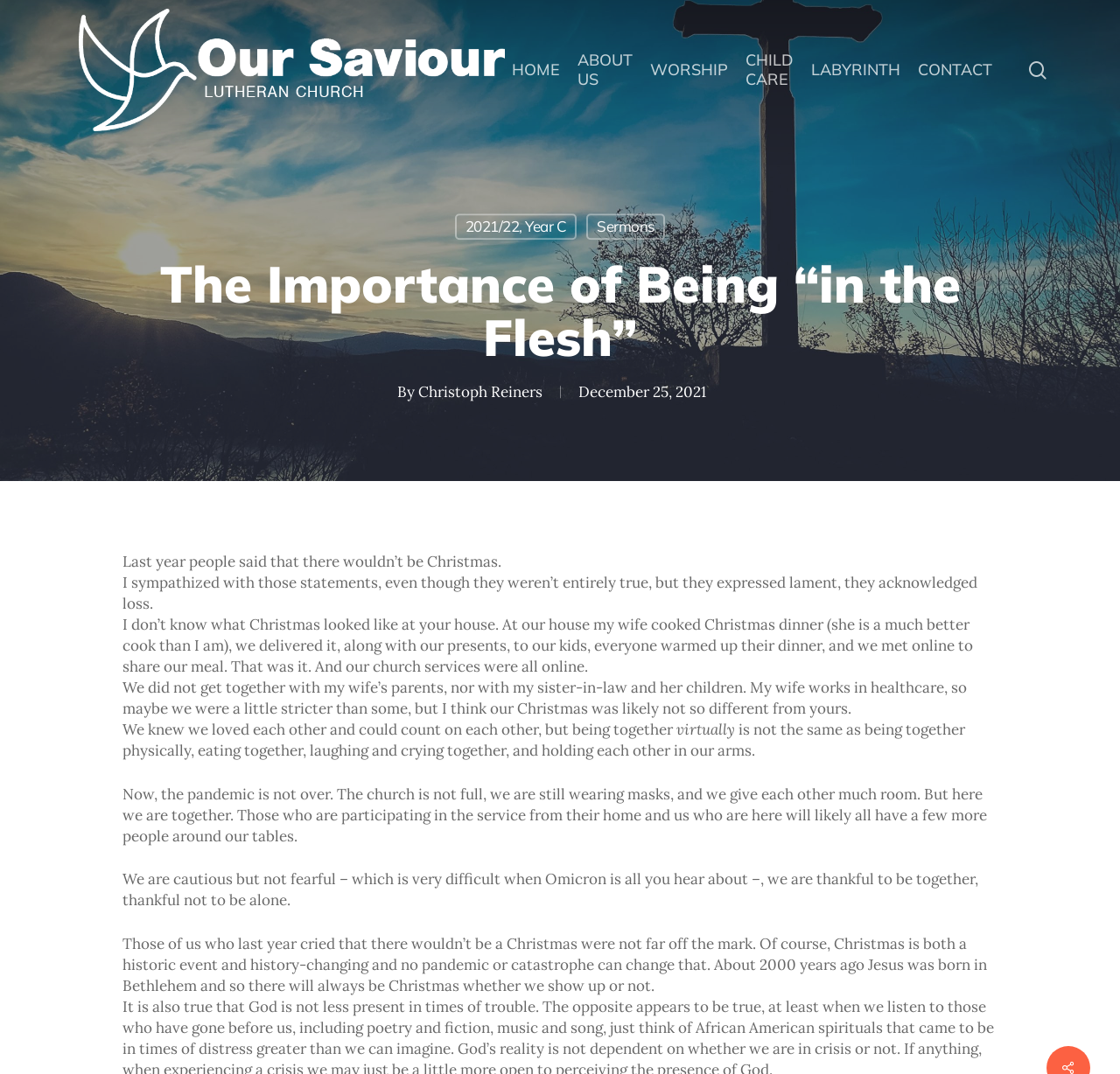Who is the author of the sermon?
Please interpret the details in the image and answer the question thoroughly.

The author of the sermon can be found in the link 'Christoph Reiners' which is located below the heading 'The Importance of Being “in the Flesh”'. This link indicates that Christoph Reiners is the person who wrote the sermon.